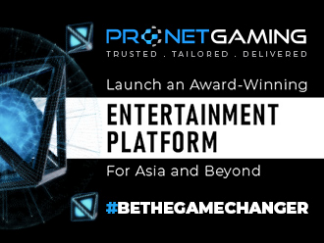What is the scope of Pronet Gaming's expansion?
Please use the visual content to give a single word or phrase answer.

Asia and beyond